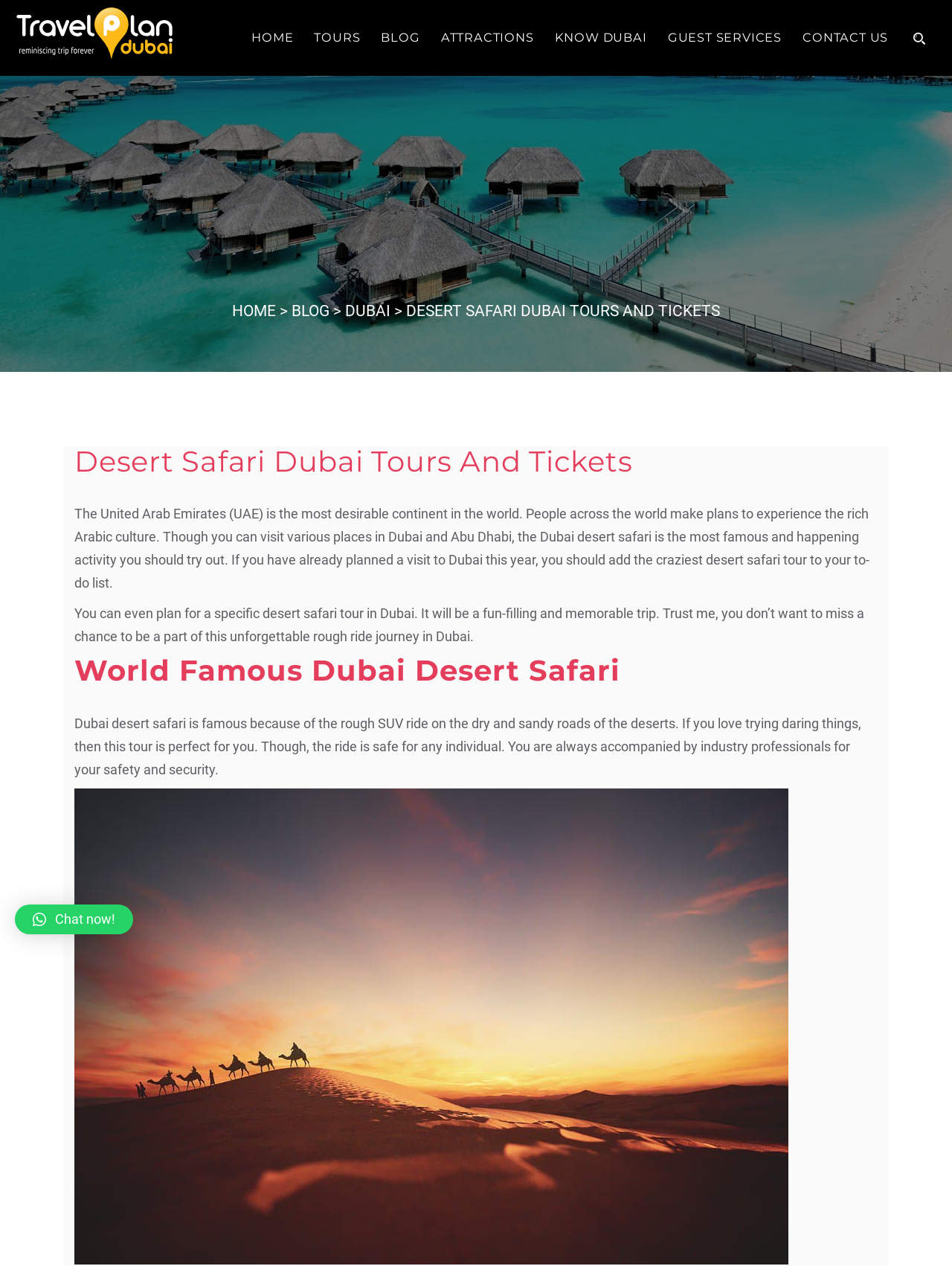Provide a brief response to the question below using one word or phrase:
What is the main topic of this webpage?

Desert Safari Dubai